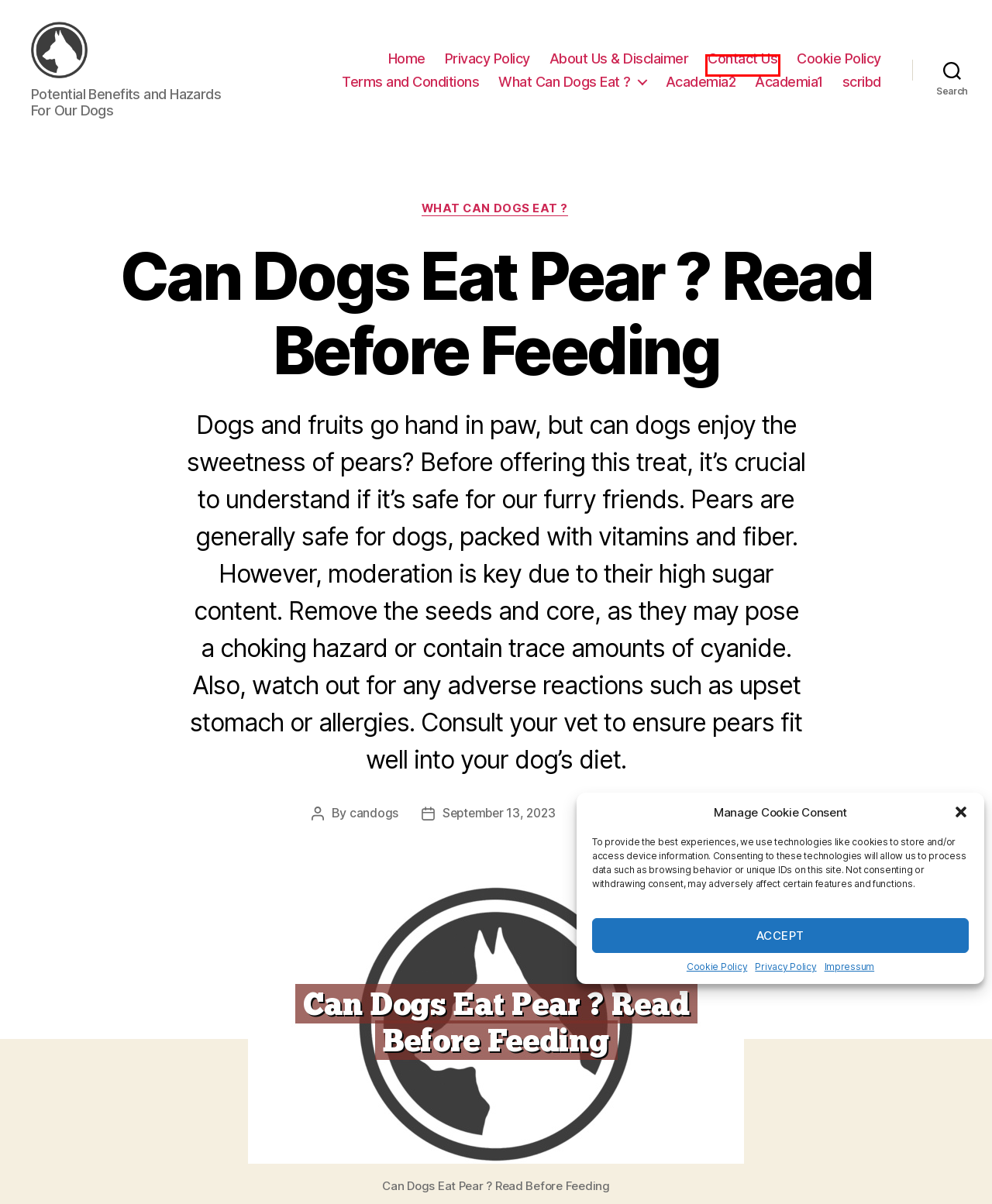You are given a screenshot of a webpage with a red rectangle bounding box around a UI element. Select the webpage description that best matches the new webpage after clicking the element in the bounding box. Here are the candidates:
A. About Us & Disclaimer - Can Dogs ?
B. (PDF) Eseuri si argumentari limba romana | Gor Ik - Academia.edu
C. What Can Dogs Eat ?
D. candogs, Author at Can Dogs ?
E. Contact Us - Can Dogs ?
F. Cookie Policy - Can Dogs ?
G. Can Dogs ? - Potential Benefits and Hazards For Our Dogs
H. Terms and Conditions - Can Dogs ?

E